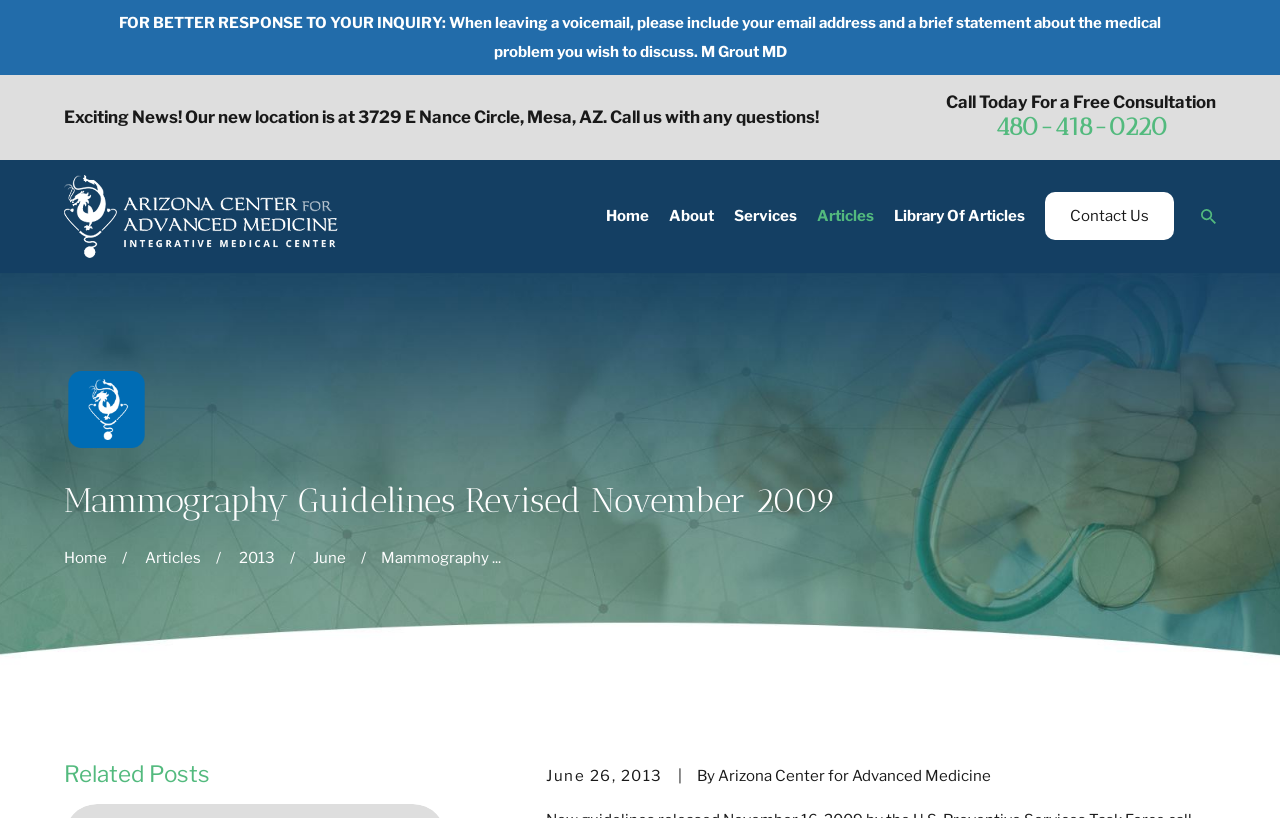Determine the bounding box coordinates of the clickable region to follow the instruction: "Call the phone number for a free consultation".

[0.777, 0.137, 0.912, 0.173]